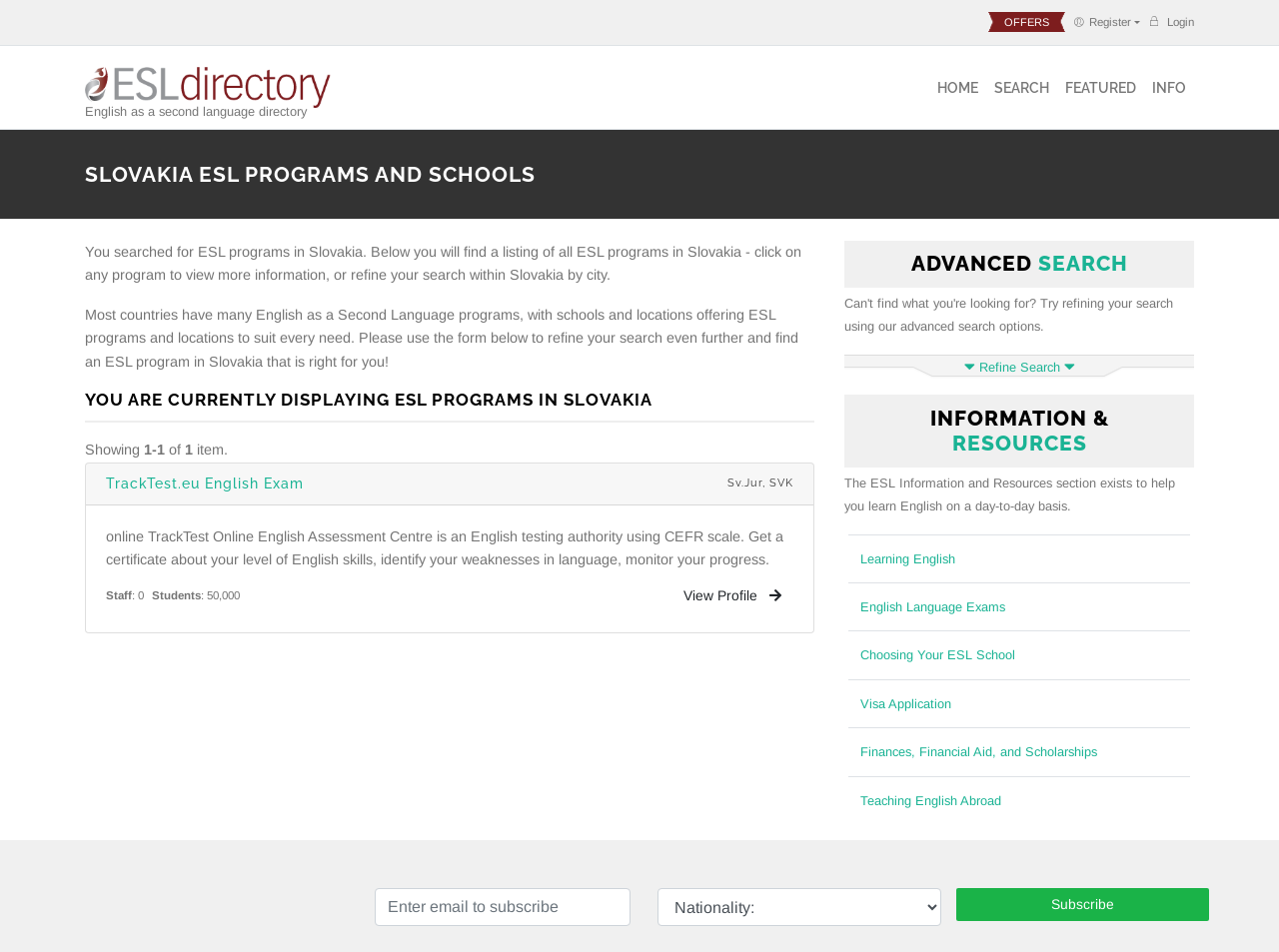Generate a thorough explanation of the webpage's elements.

This webpage is about ESL programs and schools in Slovakia. At the top, there are several links, including "OFFERS", "Register", and "Login", positioned horizontally across the page. Below these links, there is a logo of ESL Directory, accompanied by a link to the homepage. 

The main content of the page is divided into two sections. On the left side, there is a heading "SLOVAKIA ESL PROGRAMS AND SCHOOLS" followed by a paragraph of text explaining the purpose of the page. Below this, there is a heading "YOU ARE CURRENTLY DISPLAYING ESL PROGRAMS IN SLOVAKIA" and a brief description of the search results. 

On the right side, there is a list of search results, starting with a heading "TrackTest.eu English Exam Sv.Jur, SVK" which is a link to a specific ESL program. Below this, there is a brief description of the program, including information about staff, students, and a link to view the program's profile. 

Further down the page, there are several links and a table with resources related to learning English, including links to information about English language exams, choosing an ESL school, visa applications, finances, and teaching English abroad. 

At the bottom of the page, there is a section to subscribe to a newsletter, with a textbox to enter an email address, a combobox, and a "Subscribe" button.